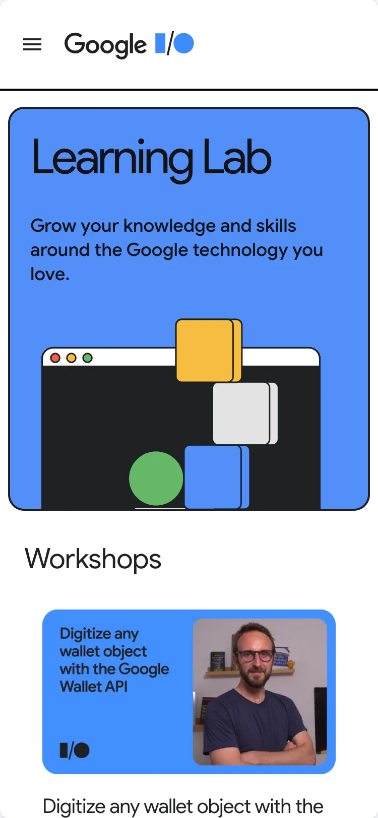What is the title of the first video thumbnail?
Provide a fully detailed and comprehensive answer to the question.

The title of the first video thumbnail is 'Digitize any wallet object with the Google Wallet API', which is mentioned in the caption as part of the 'Workshops' segment.